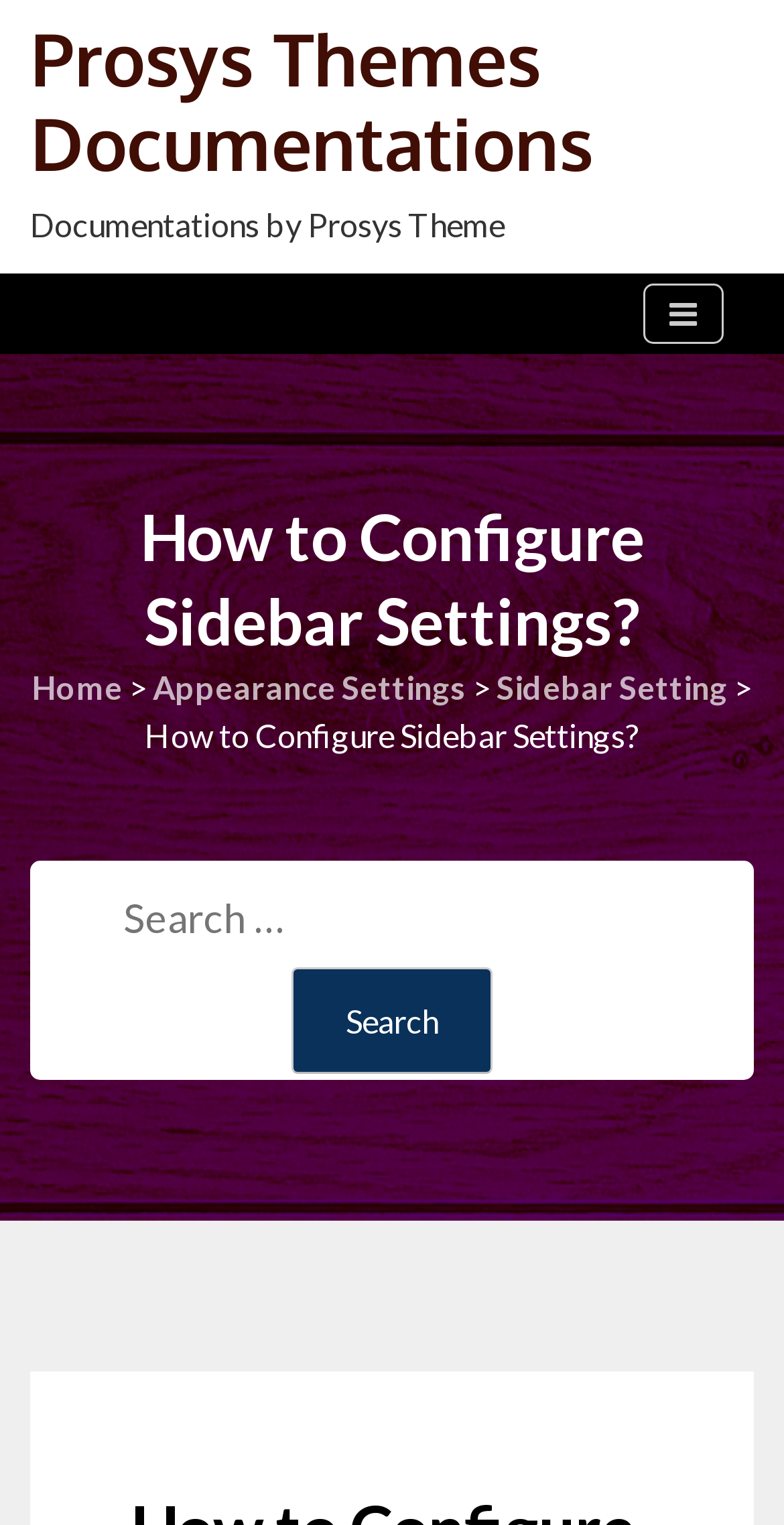Given the content of the image, can you provide a detailed answer to the question?
How many links are there in the top navigation bar?

The top navigation bar contains links to 'Home', 'Appearance Settings', 'Sidebar Setting', and the current page 'How to Configure Sidebar Settings?'. Therefore, there are 4 links in the top navigation bar.